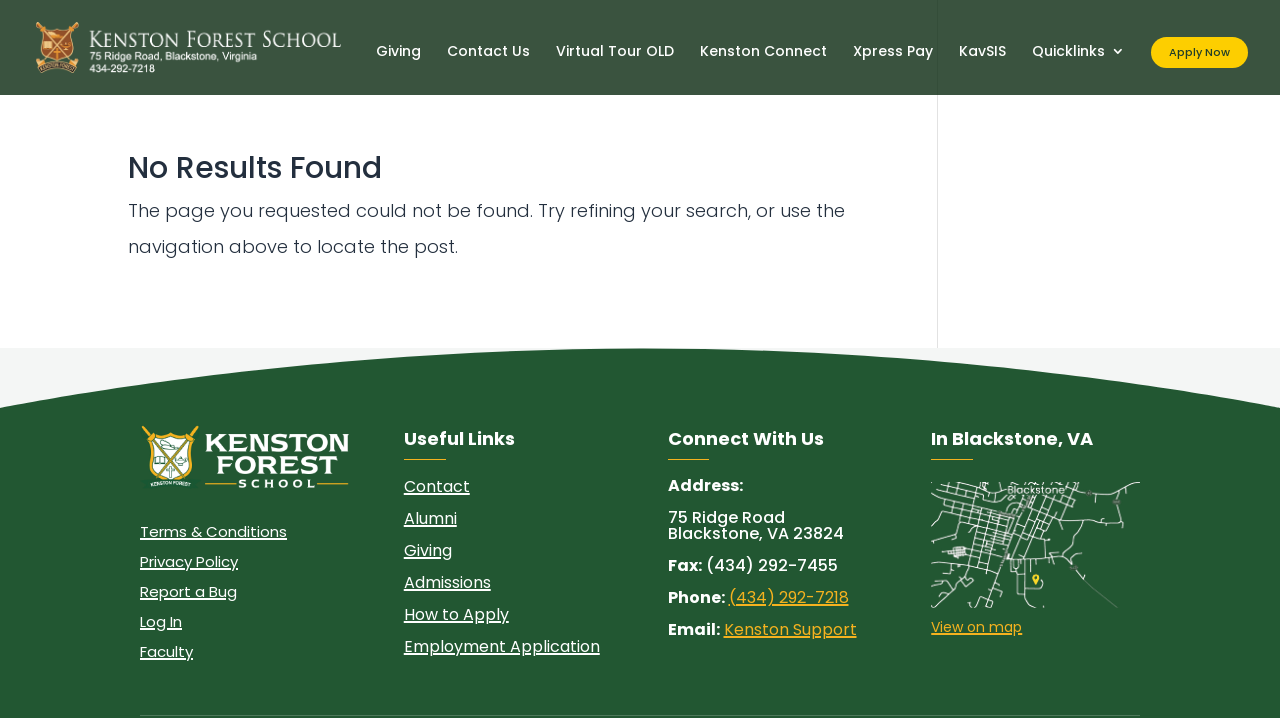What is the address of the school?
Please provide a comprehensive answer based on the visual information in the image.

The address of the school is located in the bottom-right corner of the webpage, inside a static text element, and it says 'Address: 75 Ridge Road, Blackstone, VA 23824'.